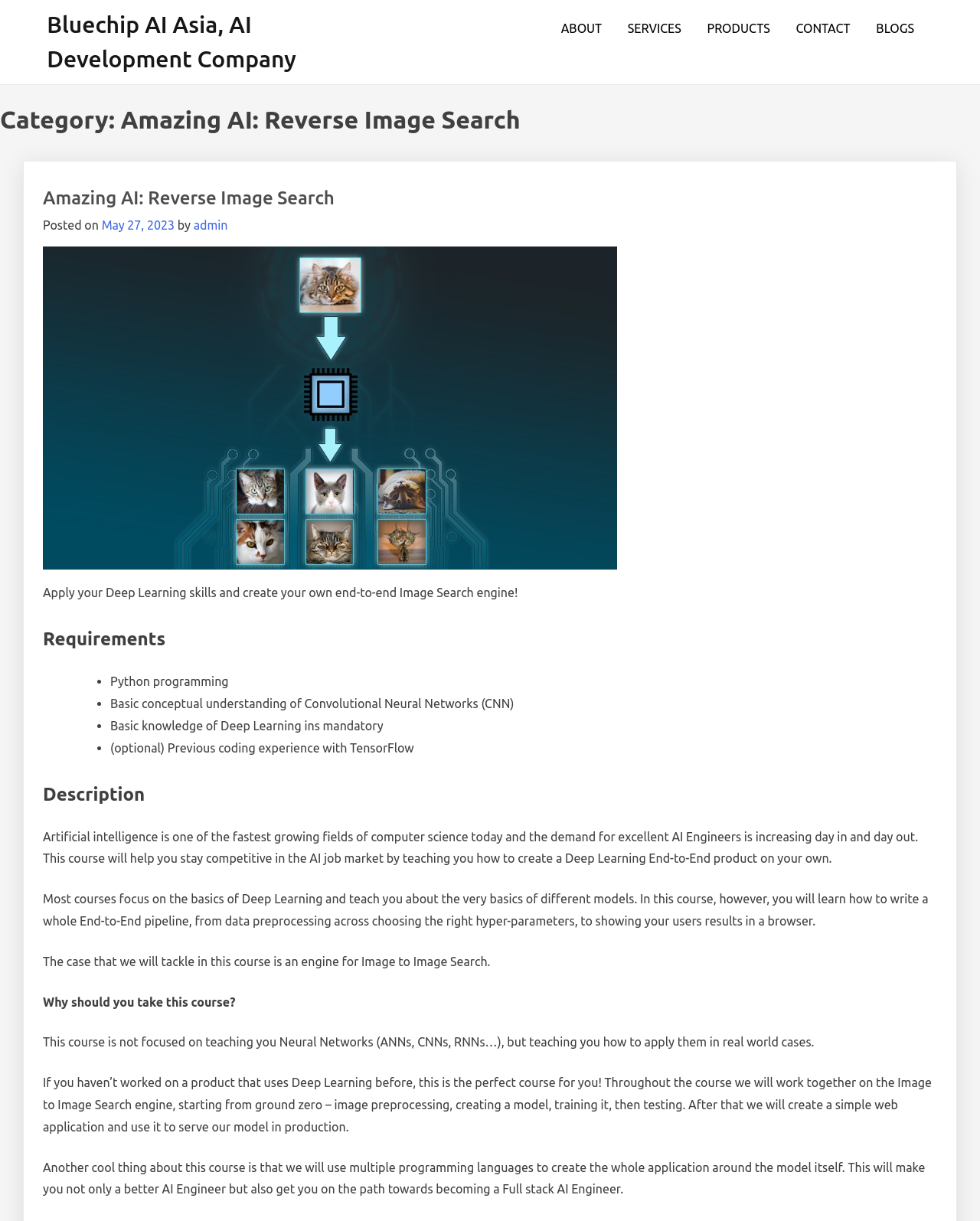Identify the bounding box coordinates for the UI element described as follows: "admin". Ensure the coordinates are four float numbers between 0 and 1, formatted as [left, top, right, bottom].

[0.197, 0.179, 0.232, 0.19]